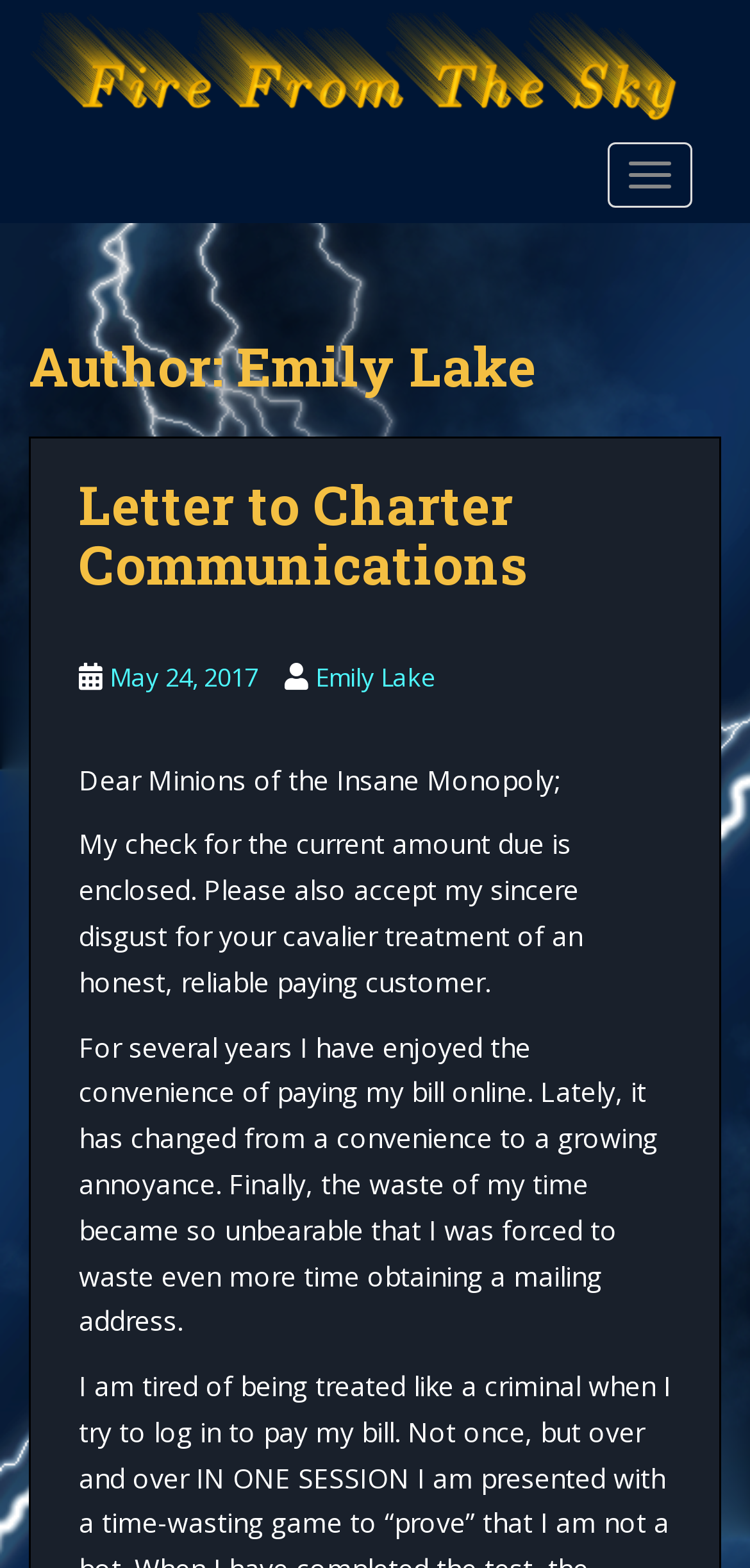What is the principal heading displayed on the webpage?

Author: Emily Lake